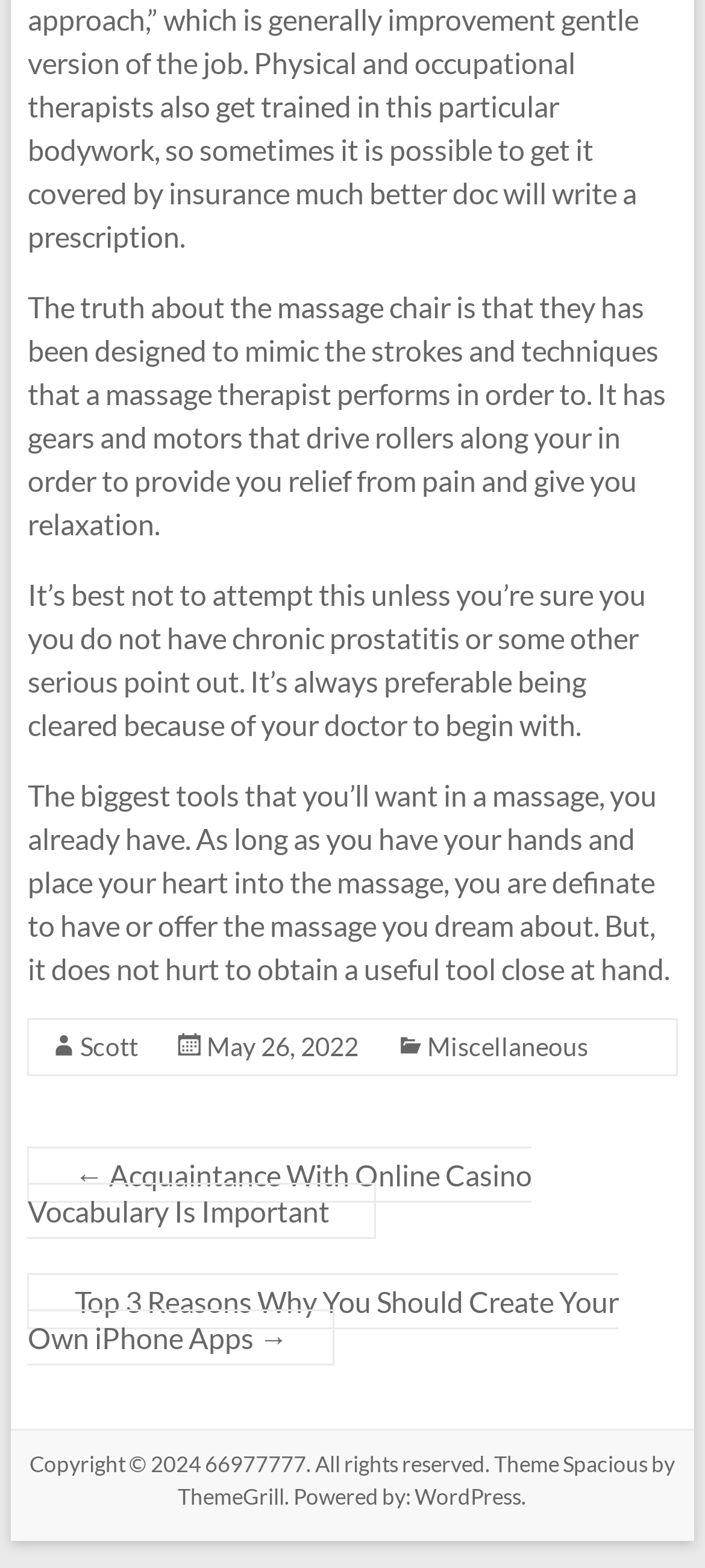Determine the coordinates of the bounding box for the clickable area needed to execute this instruction: "Visit the author's page".

[0.114, 0.657, 0.196, 0.677]